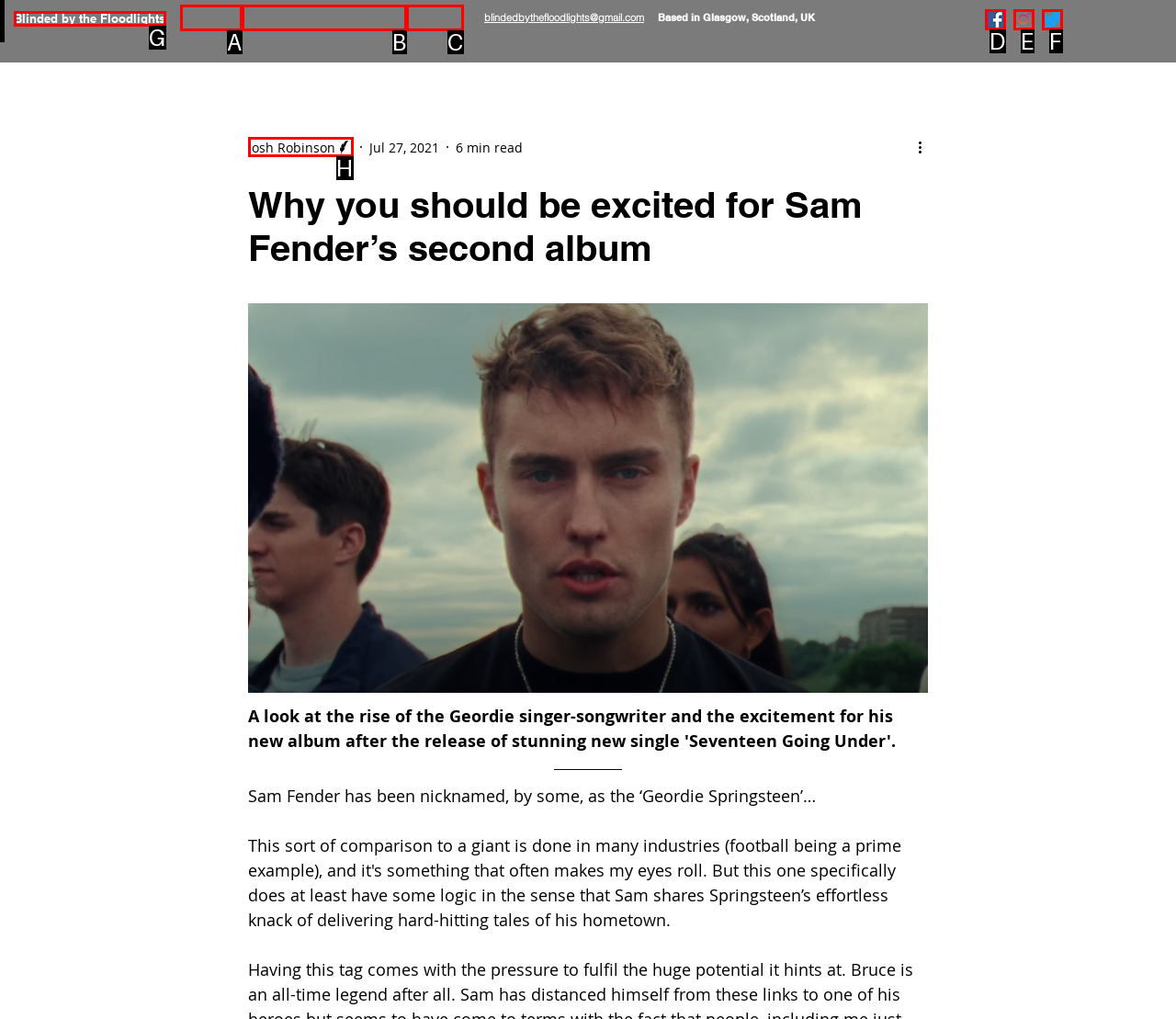Identify the HTML element that matches the description: Josh Robinson. Provide the letter of the correct option from the choices.

H